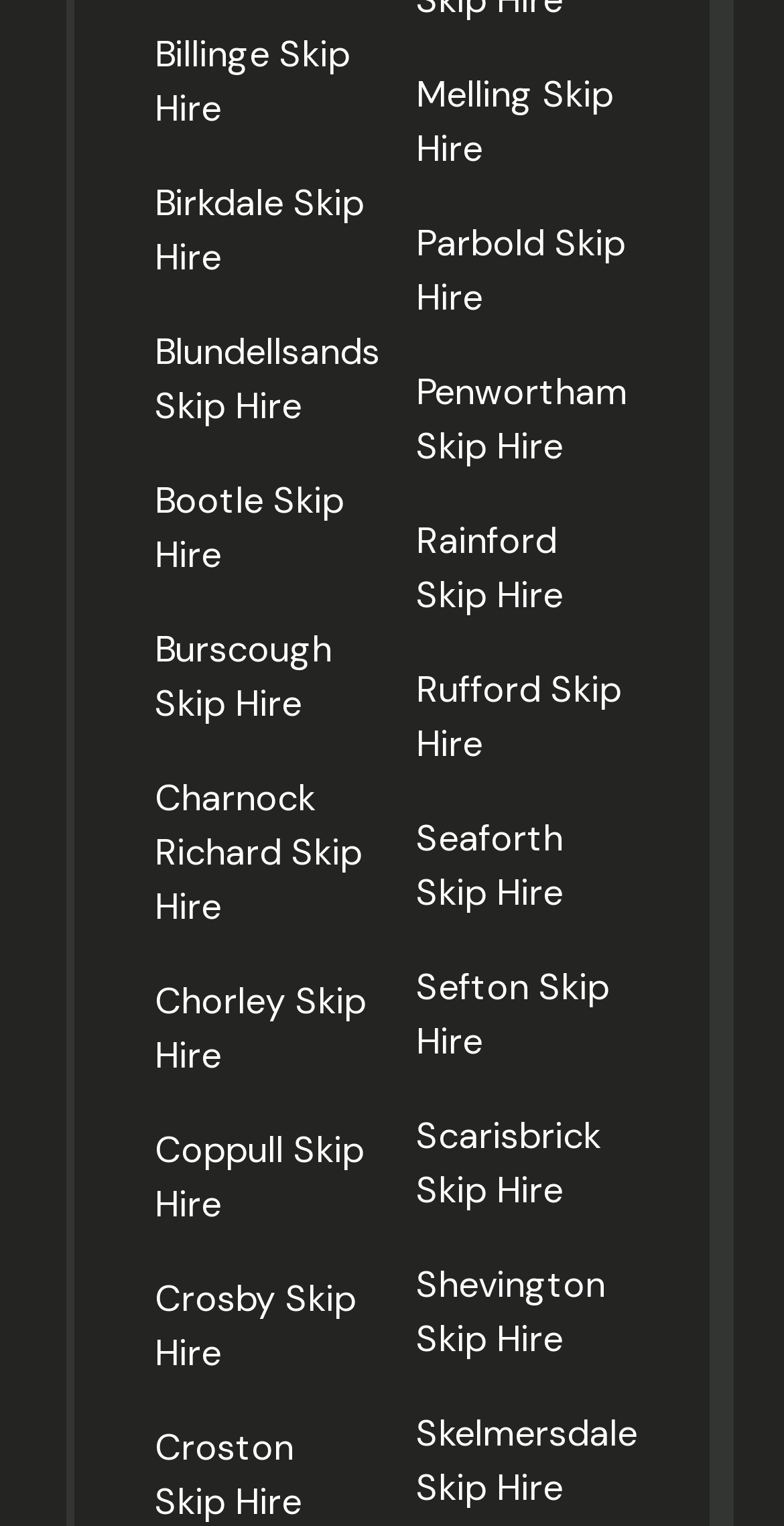Carefully observe the image and respond to the question with a detailed answer:
What is the first location for skip hire?

The first link on the webpage is 'Billinge Skip Hire', which suggests that Billinge is the first location for skip hire.